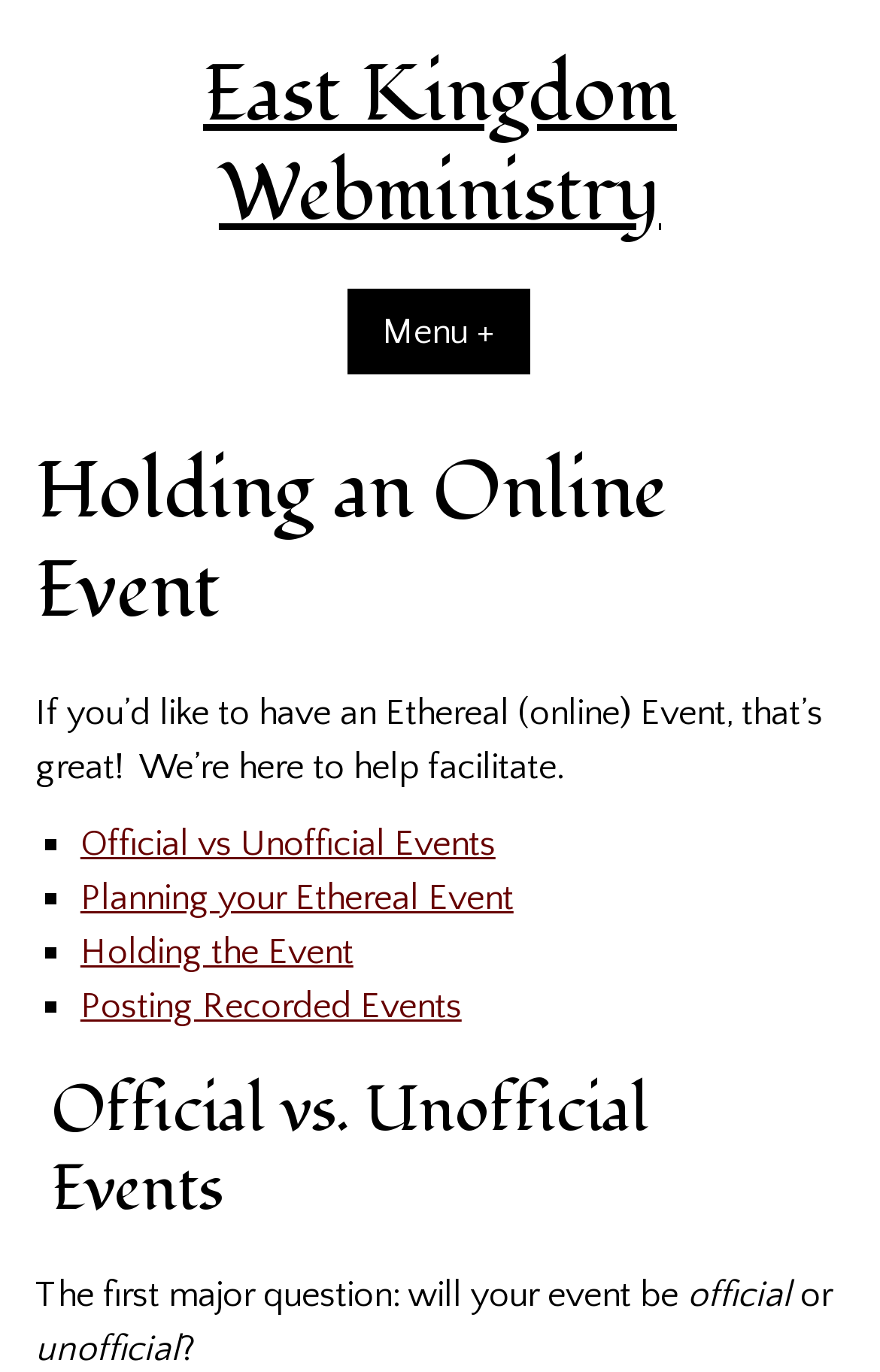Predict the bounding box coordinates for the UI element described as: "为何教育体系急需变革？". The coordinates should be four float numbers between 0 and 1, presented as [left, top, right, bottom].

None